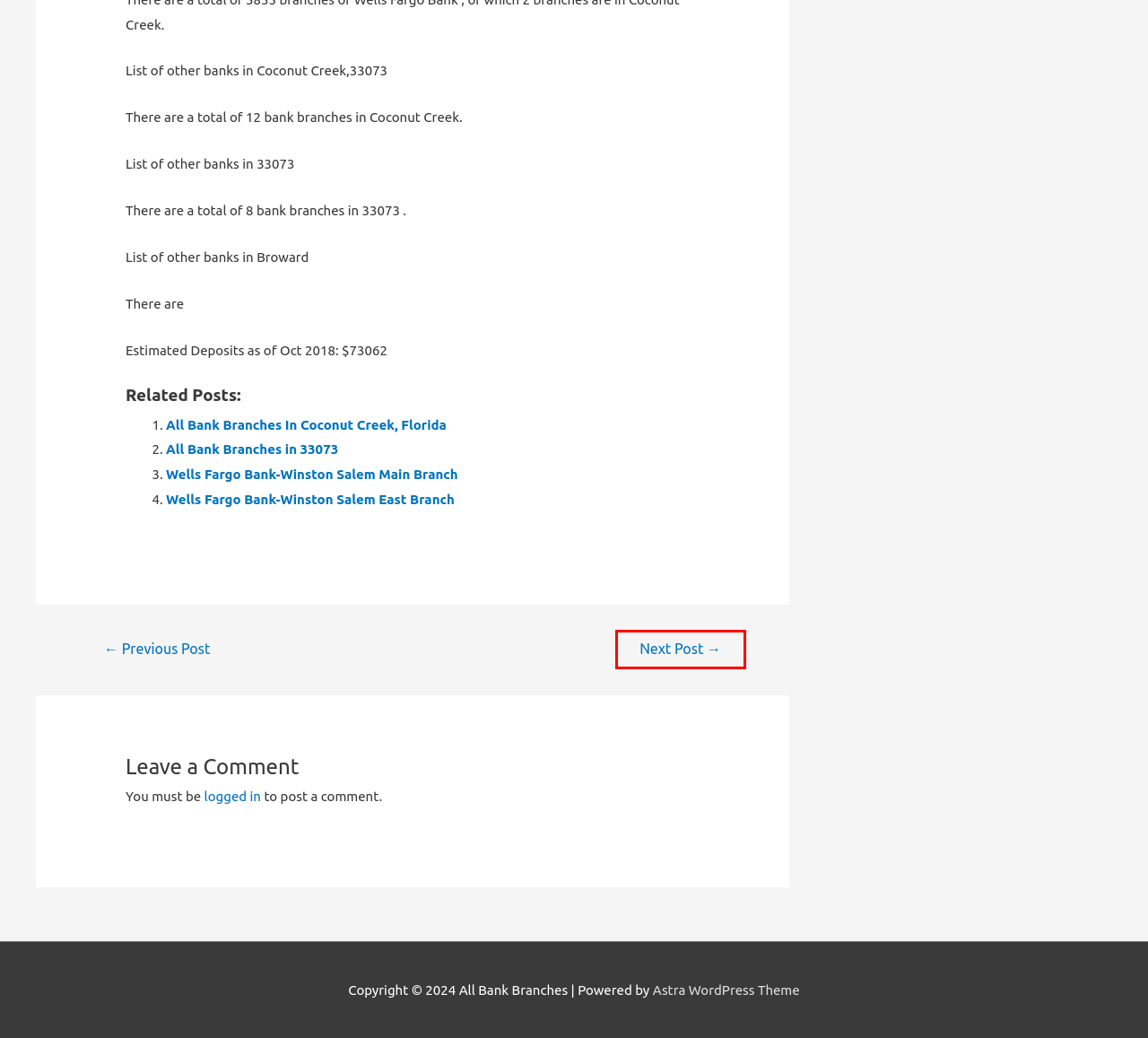Observe the webpage screenshot and focus on the red bounding box surrounding a UI element. Choose the most appropriate webpage description that corresponds to the new webpage after clicking the element in the bounding box. Here are the candidates:
A. Wells Fargo Bank - 1950 University Drive (Coral Springs, FL) -Broward
B. Privacy Policy
C. Log In ‹ All Bank Branches — WordPress
D. Astra – Fast, Lightweight & Customizable WordPress Theme - Download Now!
E. Wells Fargo Bank-Winston Salem, North Carolina
F. All Bank Branches in 33073 (Updated)
G. All Bank Branches In Coconut Creek, [Florida]
H. Wells Fargo Bank - 834 North Cocoa Boulevard (Cocoa, FL) -Brevard

A